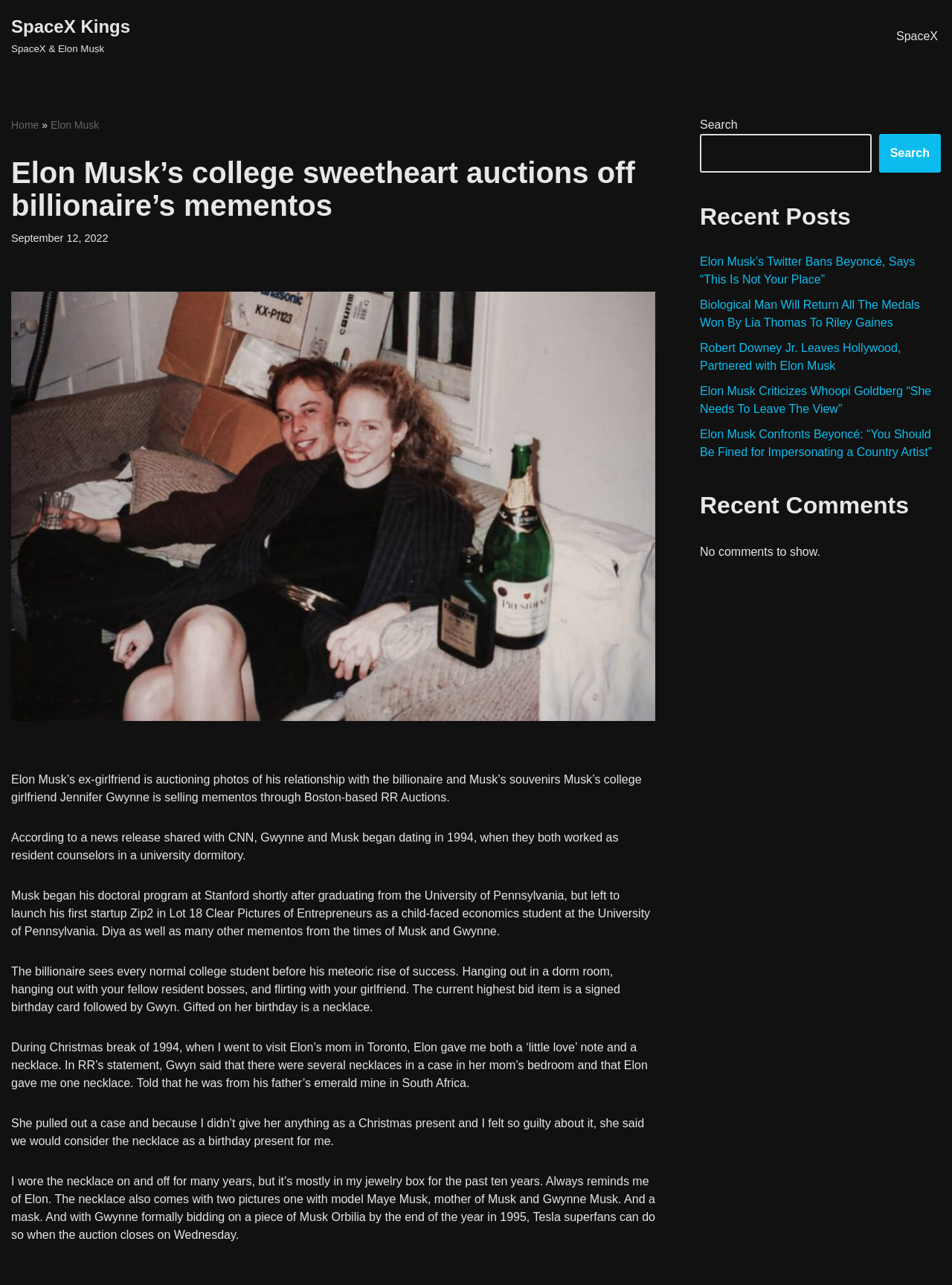Ascertain the bounding box coordinates for the UI element detailed here: "Elon Musk". The coordinates should be provided as [left, top, right, bottom] with each value being a float between 0 and 1.

[0.053, 0.093, 0.104, 0.102]